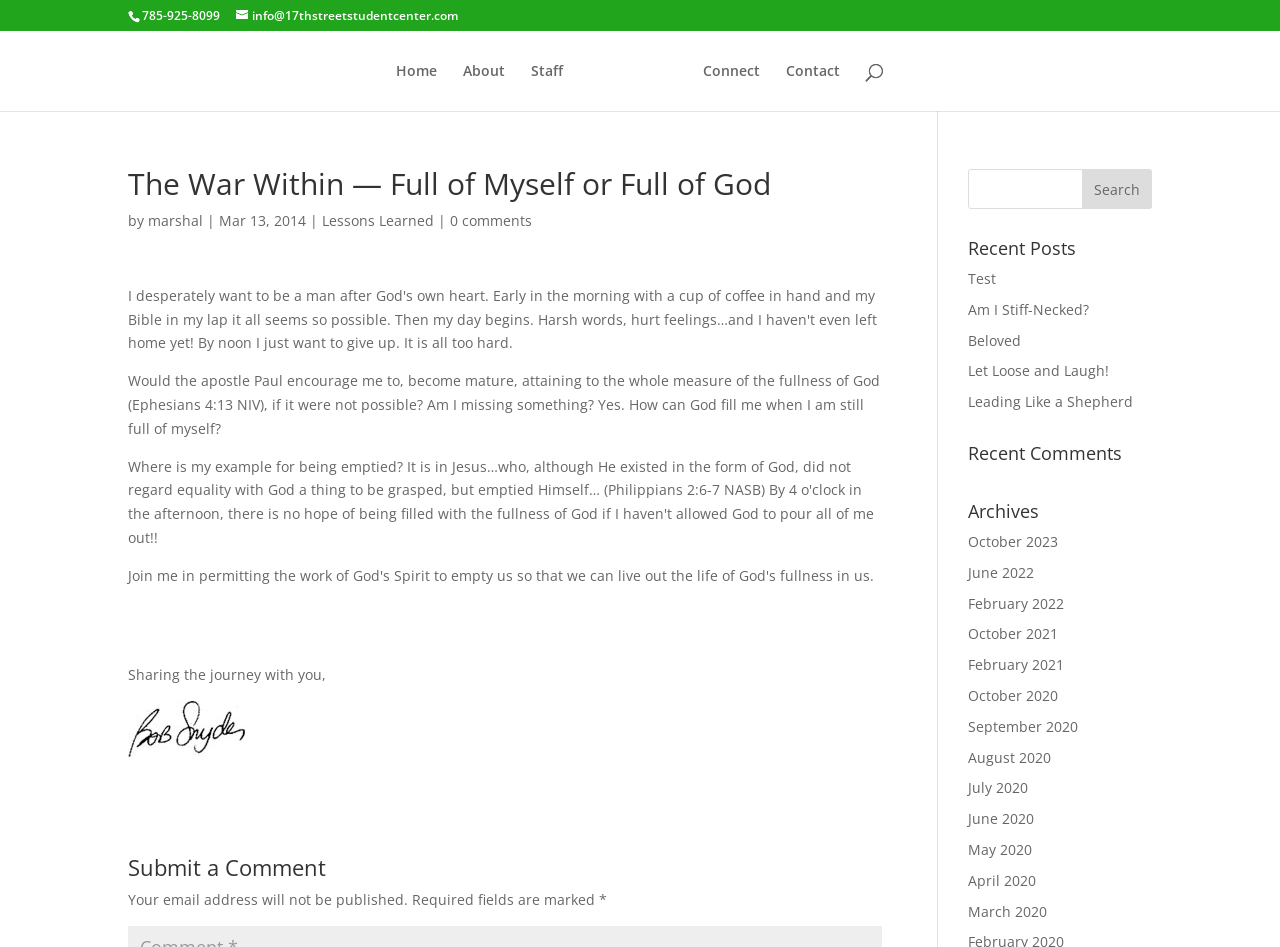Locate the bounding box coordinates of the area you need to click to fulfill this instruction: 'View recent posts'. The coordinates must be in the form of four float numbers ranging from 0 to 1: [left, top, right, bottom].

[0.756, 0.252, 0.9, 0.282]